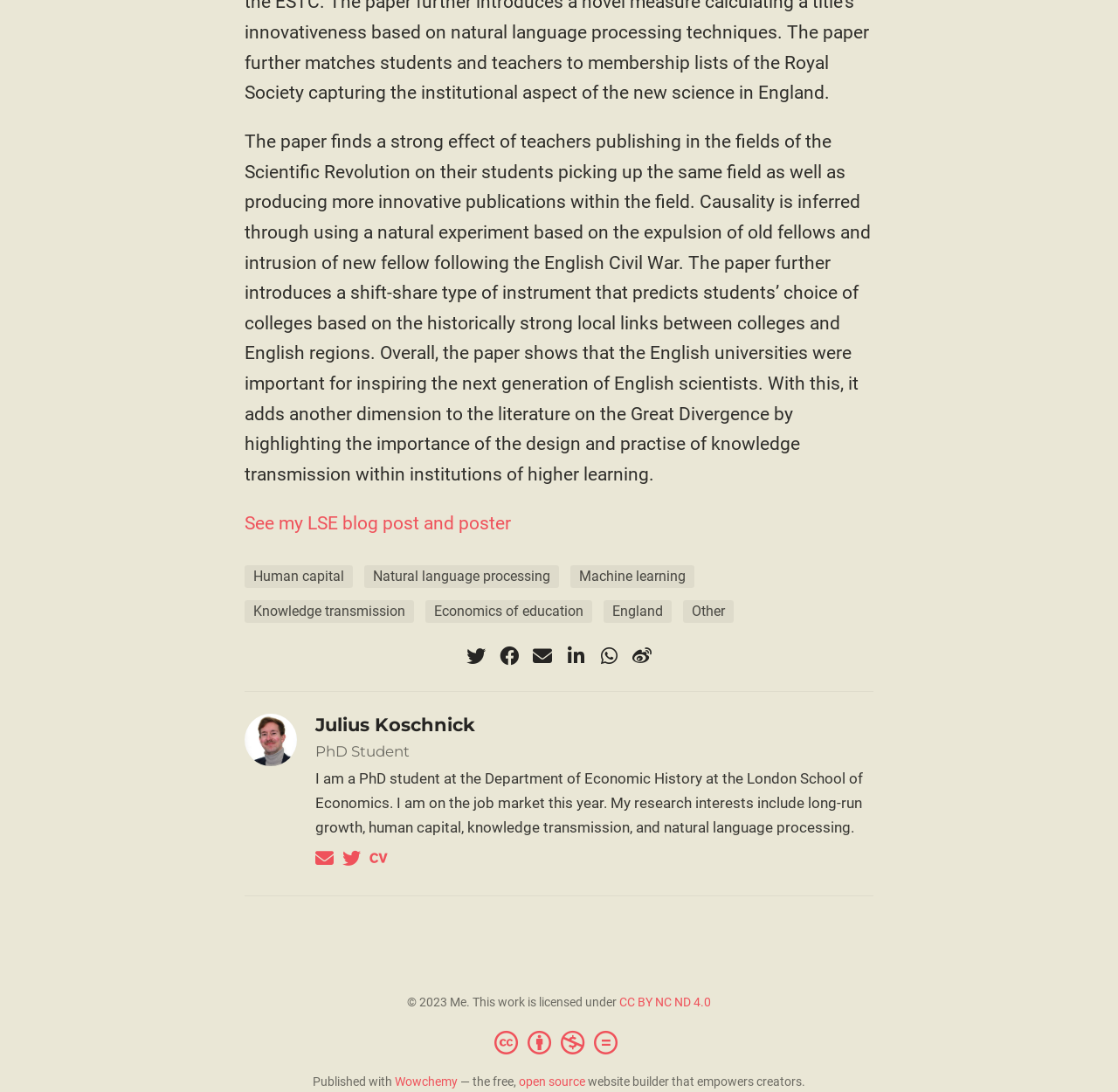Pinpoint the bounding box coordinates of the element you need to click to execute the following instruction: "View the license information". The bounding box should be represented by four float numbers between 0 and 1, in the format [left, top, right, bottom].

[0.554, 0.911, 0.636, 0.924]